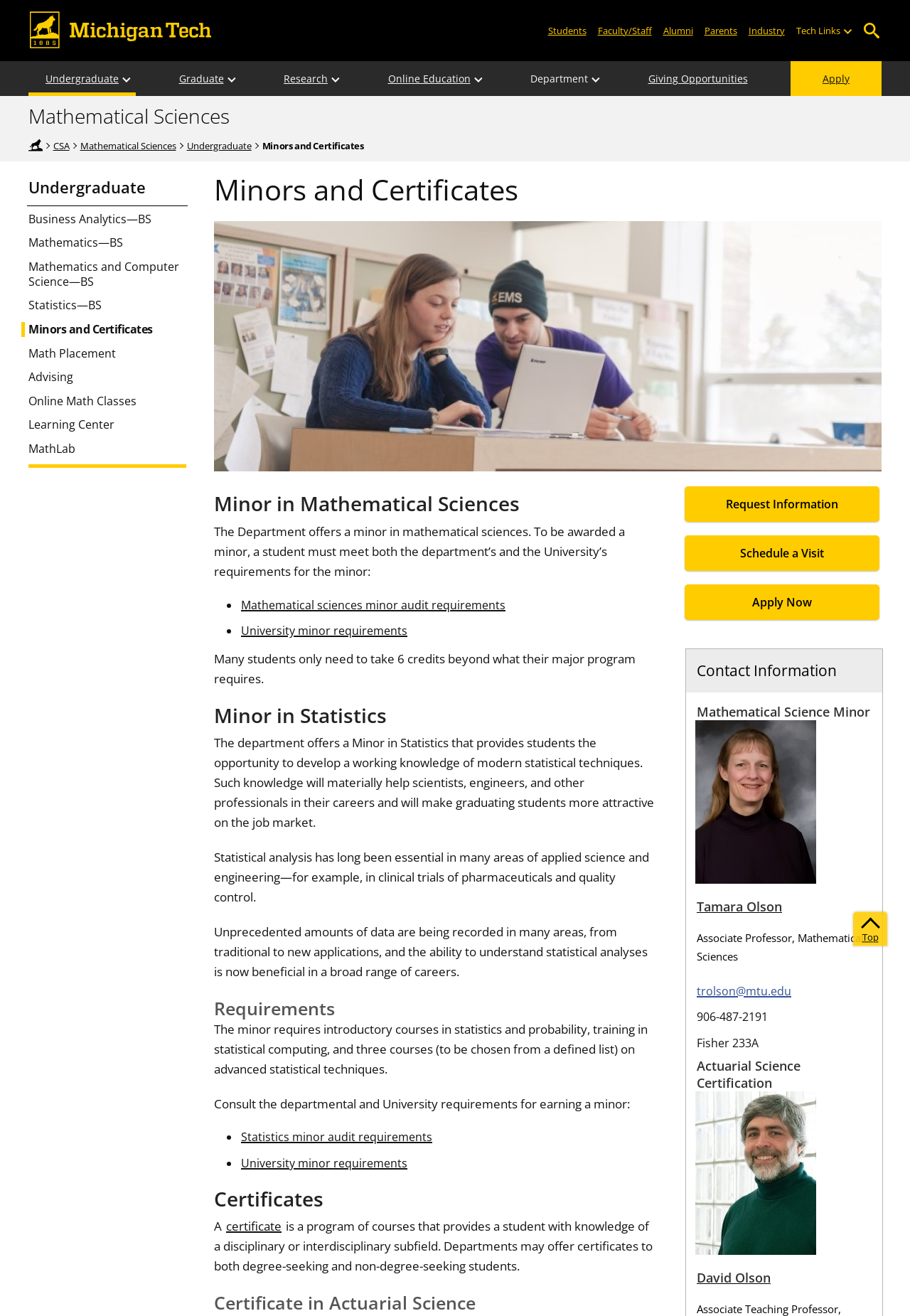Identify the bounding box coordinates of the specific part of the webpage to click to complete this instruction: "Click the 'Minor in Mathematical Sciences' link".

[0.263, 0.454, 0.557, 0.465]